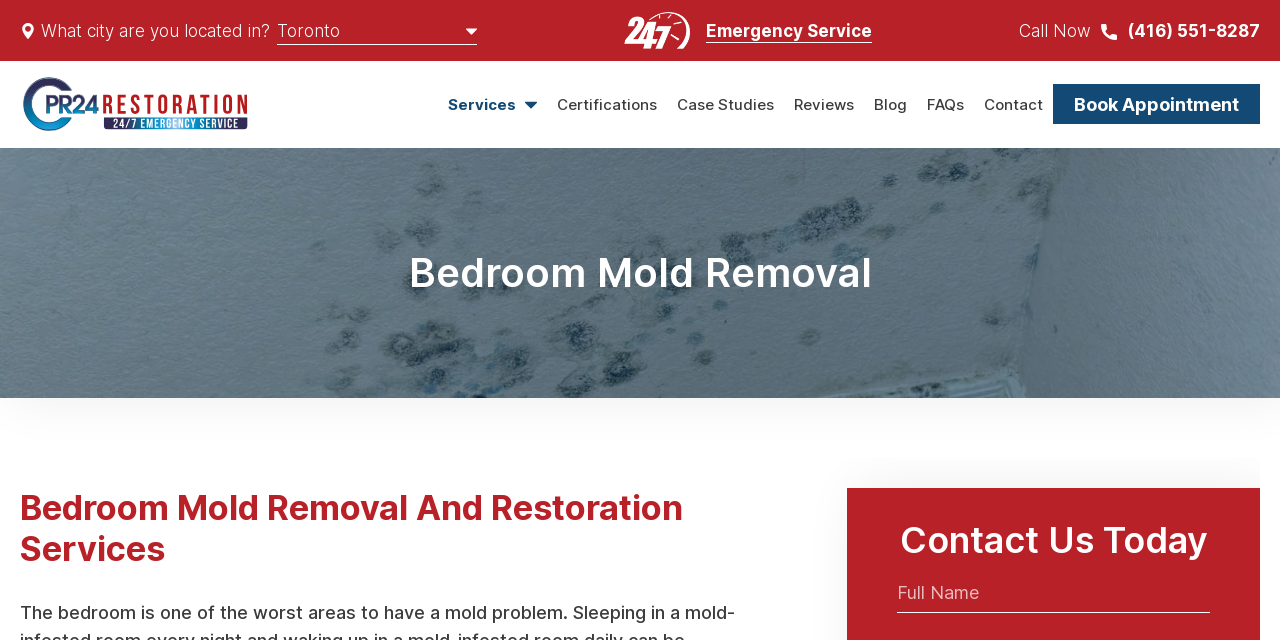Respond to the question below with a single word or phrase:
How many links are there in the top navigation menu?

7